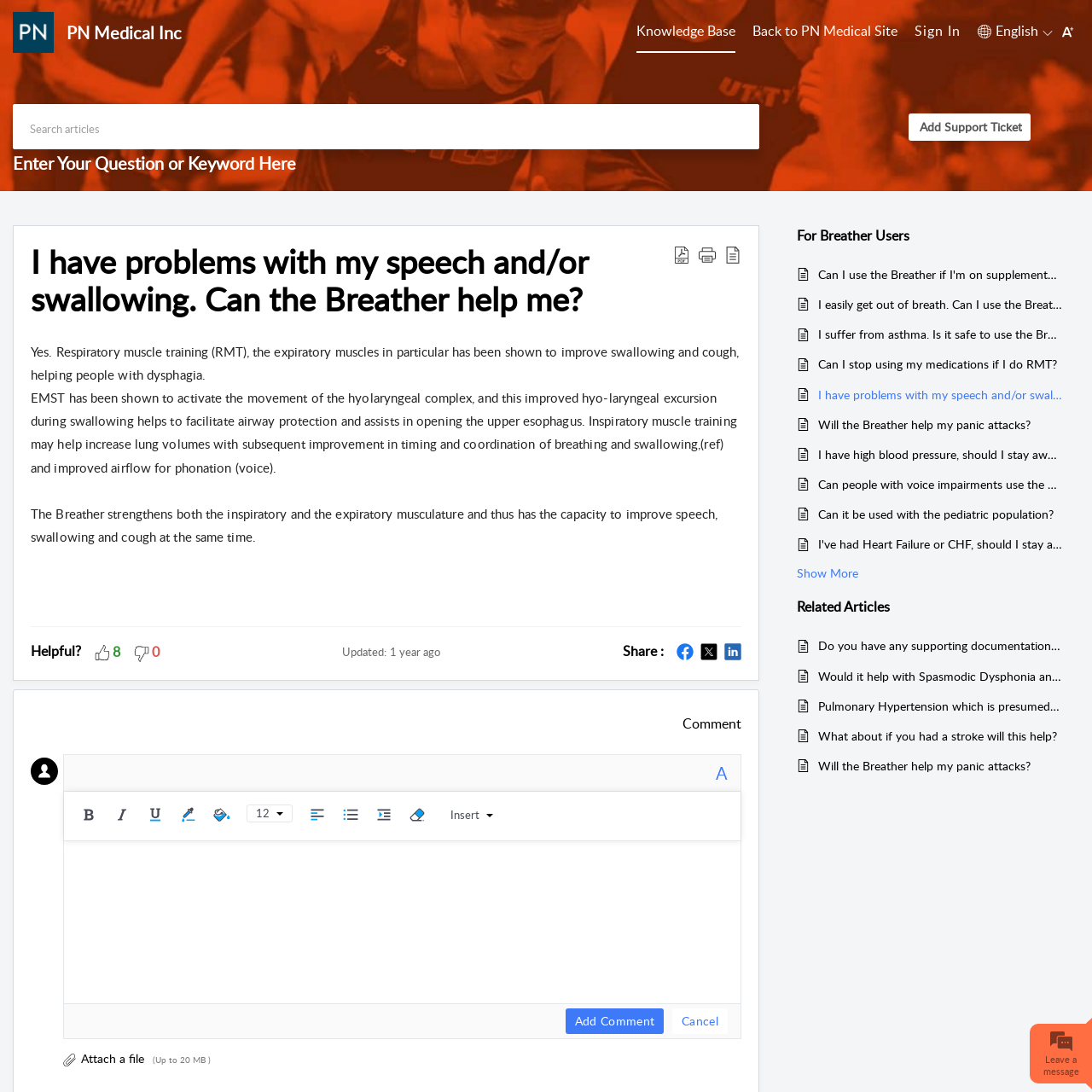Please reply to the following question using a single word or phrase: 
What is the function of the 'Download as PDF' button?

Download the content as a PDF file